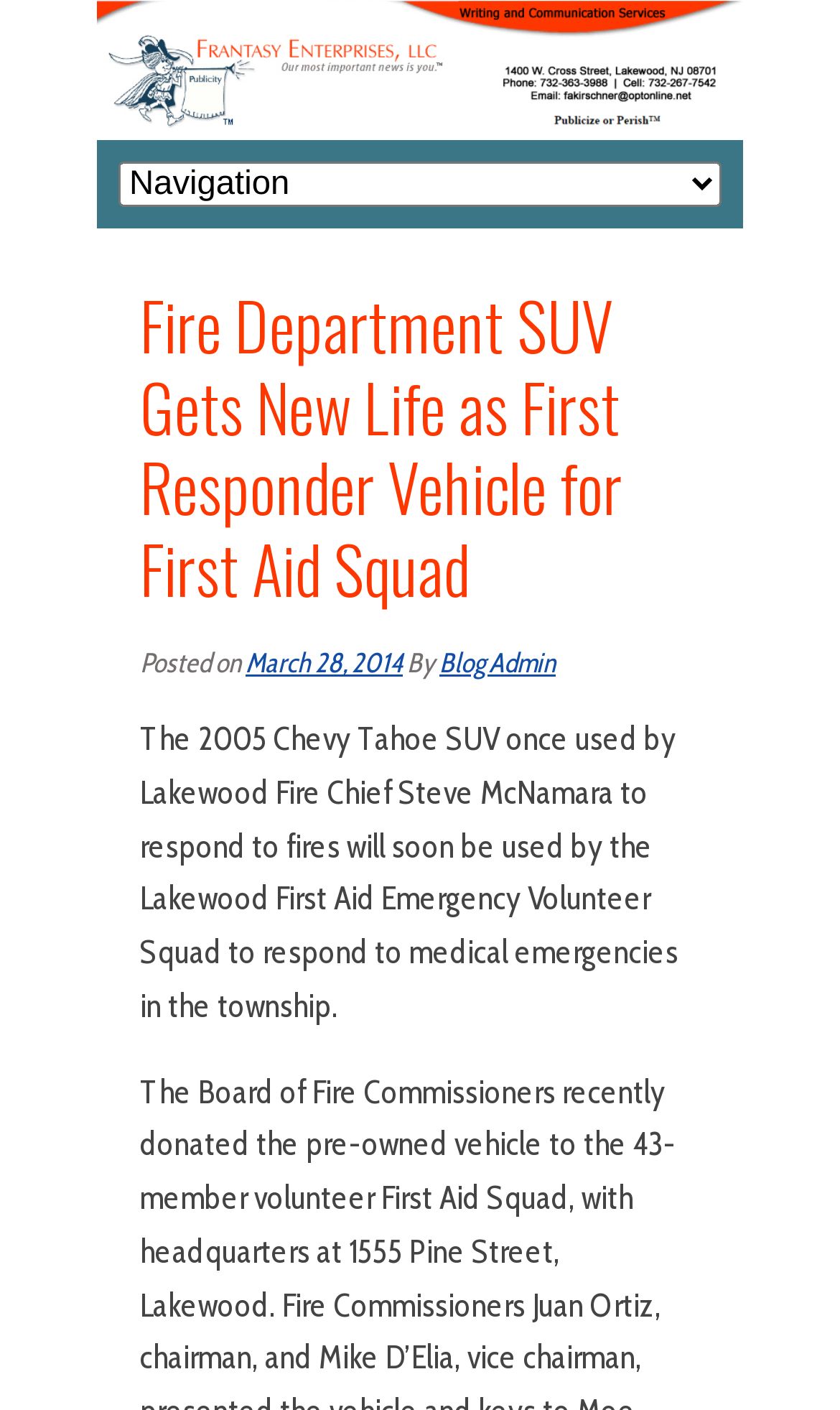Identify and provide the title of the webpage.

Fire Department SUV Gets New Life as First Responder Vehicle for First Aid Squad